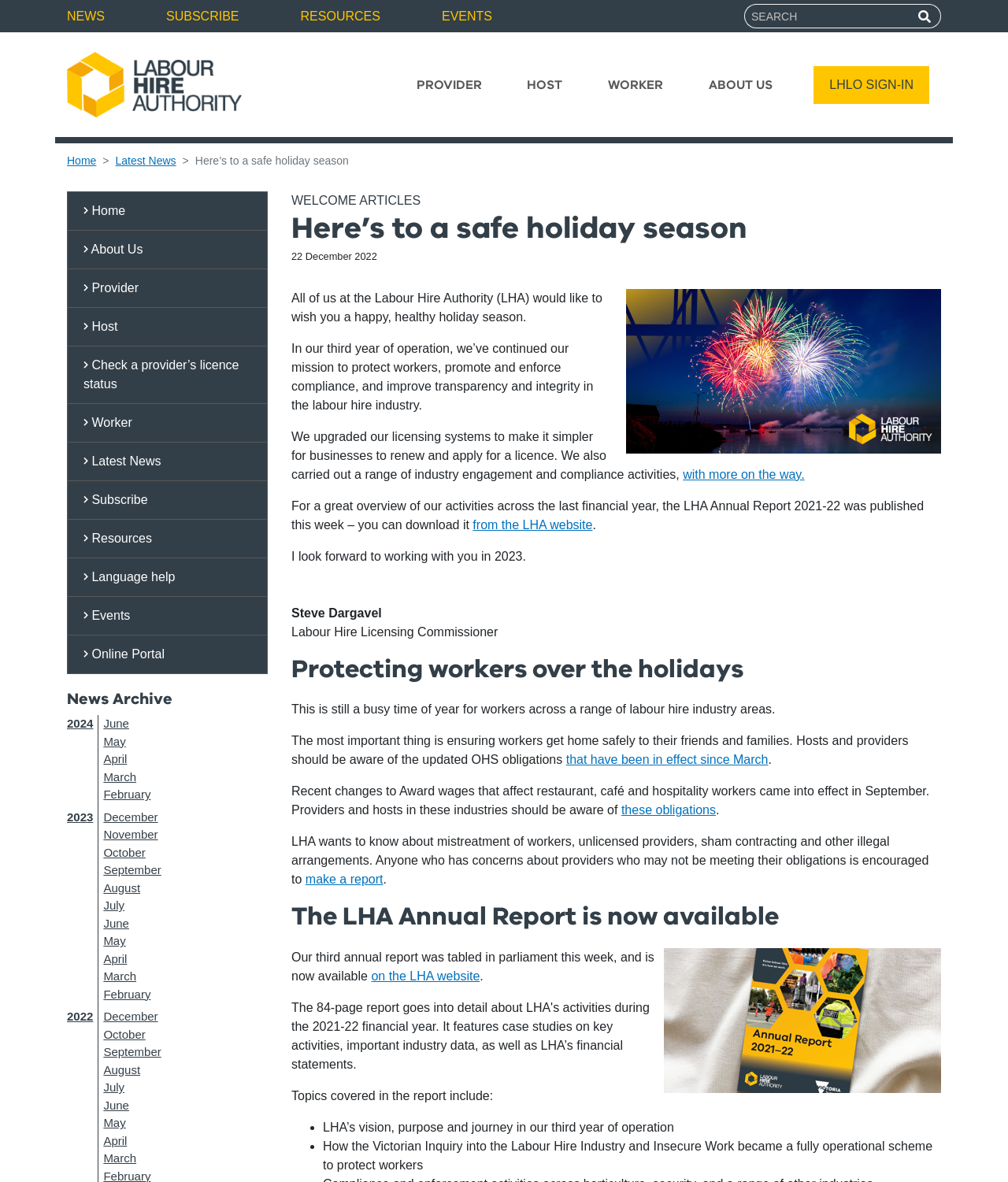Pinpoint the bounding box coordinates of the element that must be clicked to accomplish the following instruction: "Search for something". The coordinates should be in the format of four float numbers between 0 and 1, i.e., [left, top, right, bottom].

[0.512, 0.003, 0.934, 0.019]